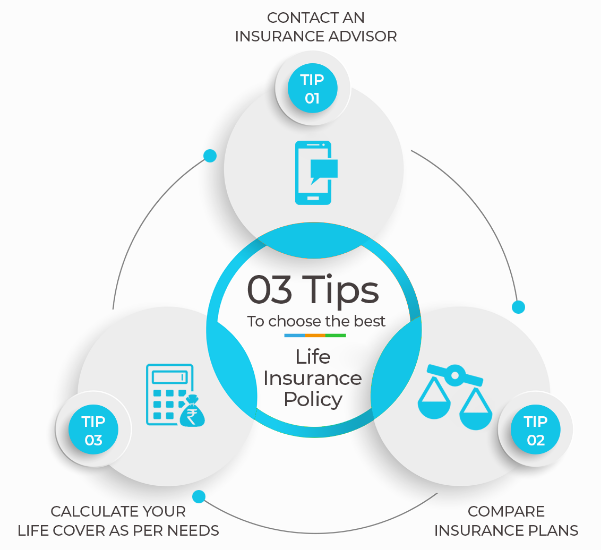Look at the image and give a detailed response to the following question: What is the first tip for choosing the best life insurance policy?

The first tip is illustrated with a smartphone icon, which suggests that contacting an insurance advisor is the first step in choosing the best life insurance policy. This tip emphasizes the importance of professional guidance in making an informed decision.